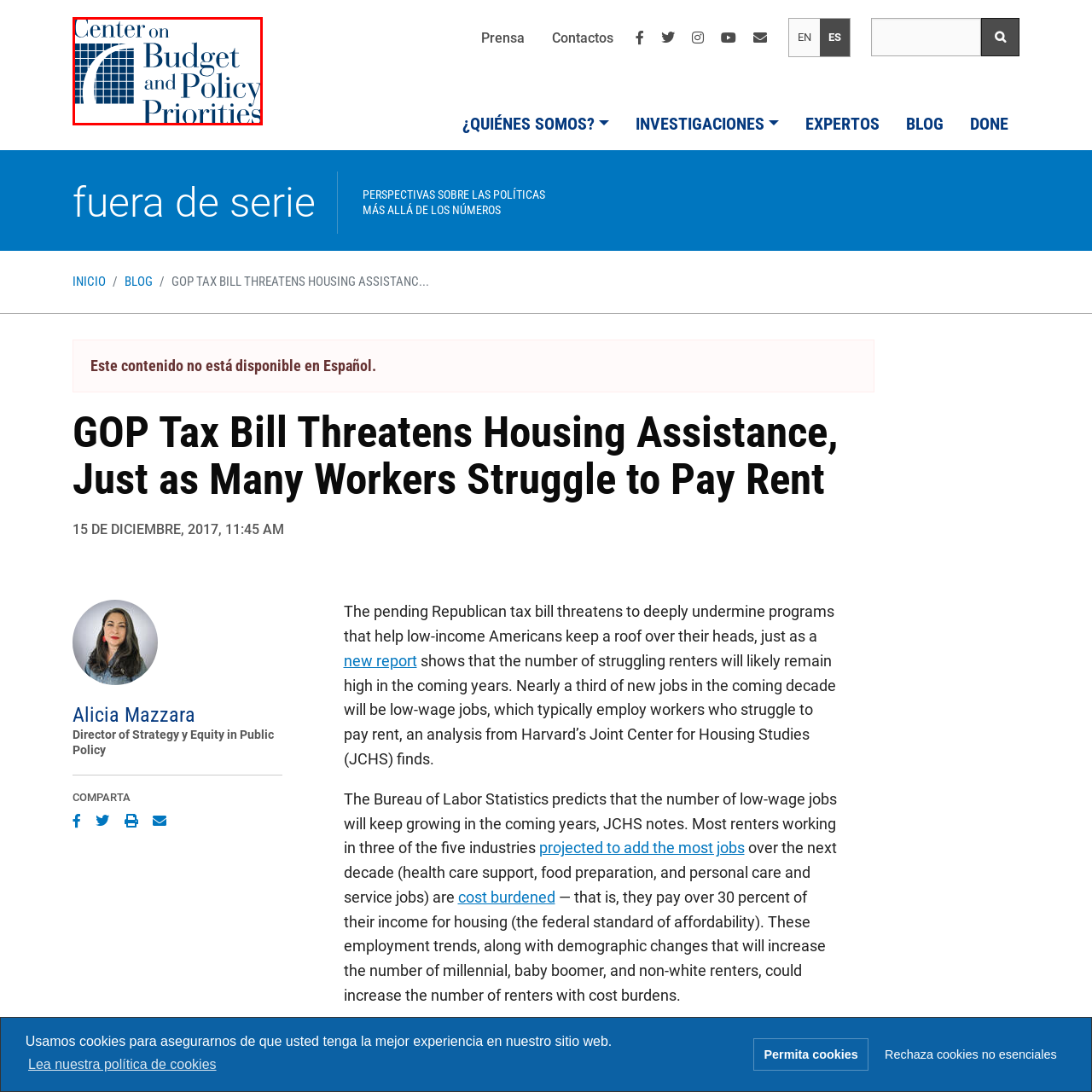Detail the visual elements present in the red-framed section of the image.

The image features the logo of the **Center on Budget and Policy Priorities**, an organization dedicated to providing research and analysis on budget and policy issues that affect low-income Americans. The logo is characterized by a grid-like design that symbolizes structure and organization, alongside the name of the center, indicating its focus on critical budget policymaking. This imagery represents the center's mission to advocate for effective economic and social policies that promote equity and support vulnerable populations across the nation.